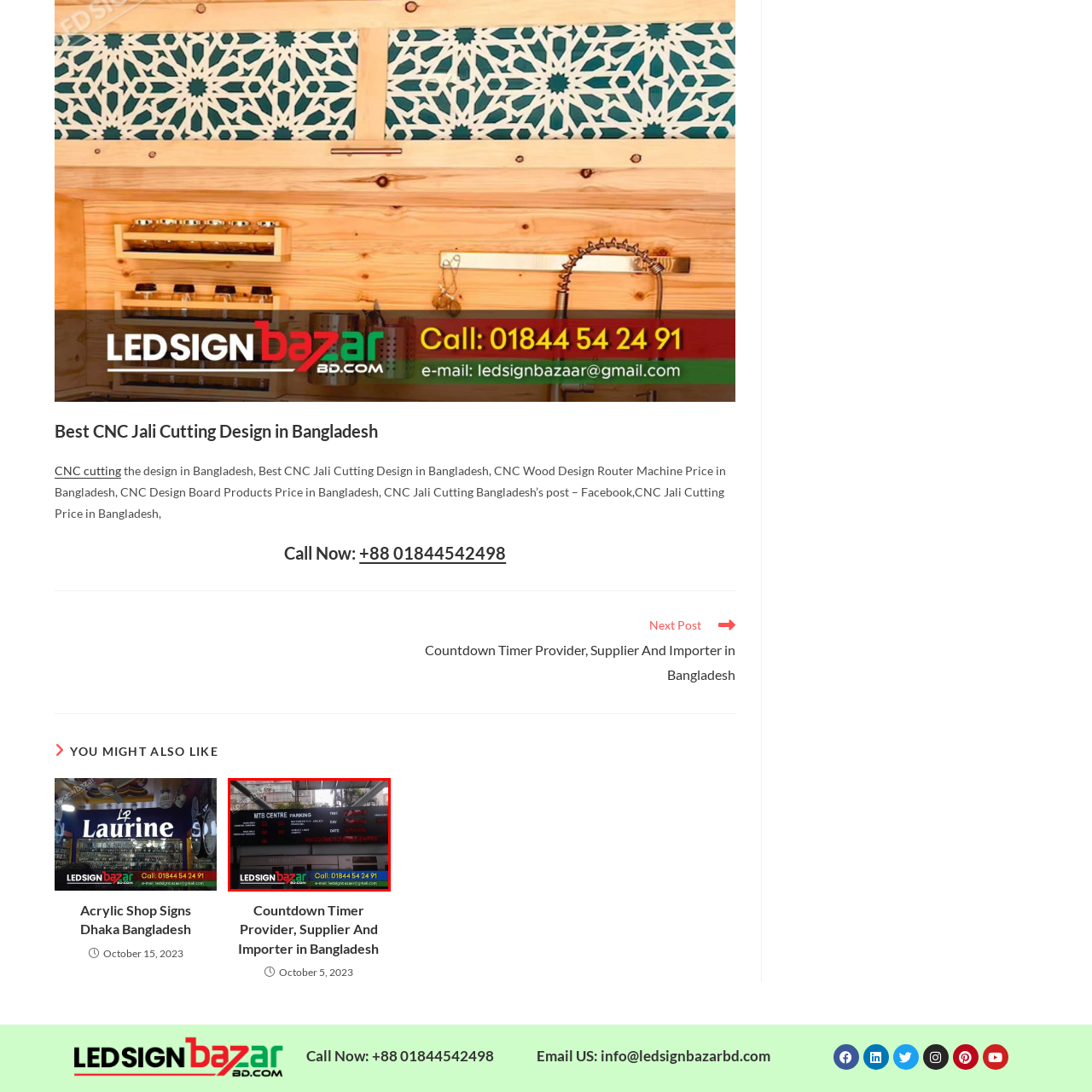Create a thorough description of the image portion outlined in red.

The image displays a digital parking sign for the "MTB Centre," featuring essential information for visitors. The sign includes sections for the current time, day of the week, and date, highlighting the message "WELCOME TO MTB CENTRE." Below this information, contact details for LEDSIGNBAZAR are prominently displayed, encouraging viewers to call the number provided: 01844 54 24 91, or email at ledsignbazar@gmail.com. The sign is designed with a modern and user-friendly layout, showcasing the combination of functionality and sleek design typical of contemporary digital signage.